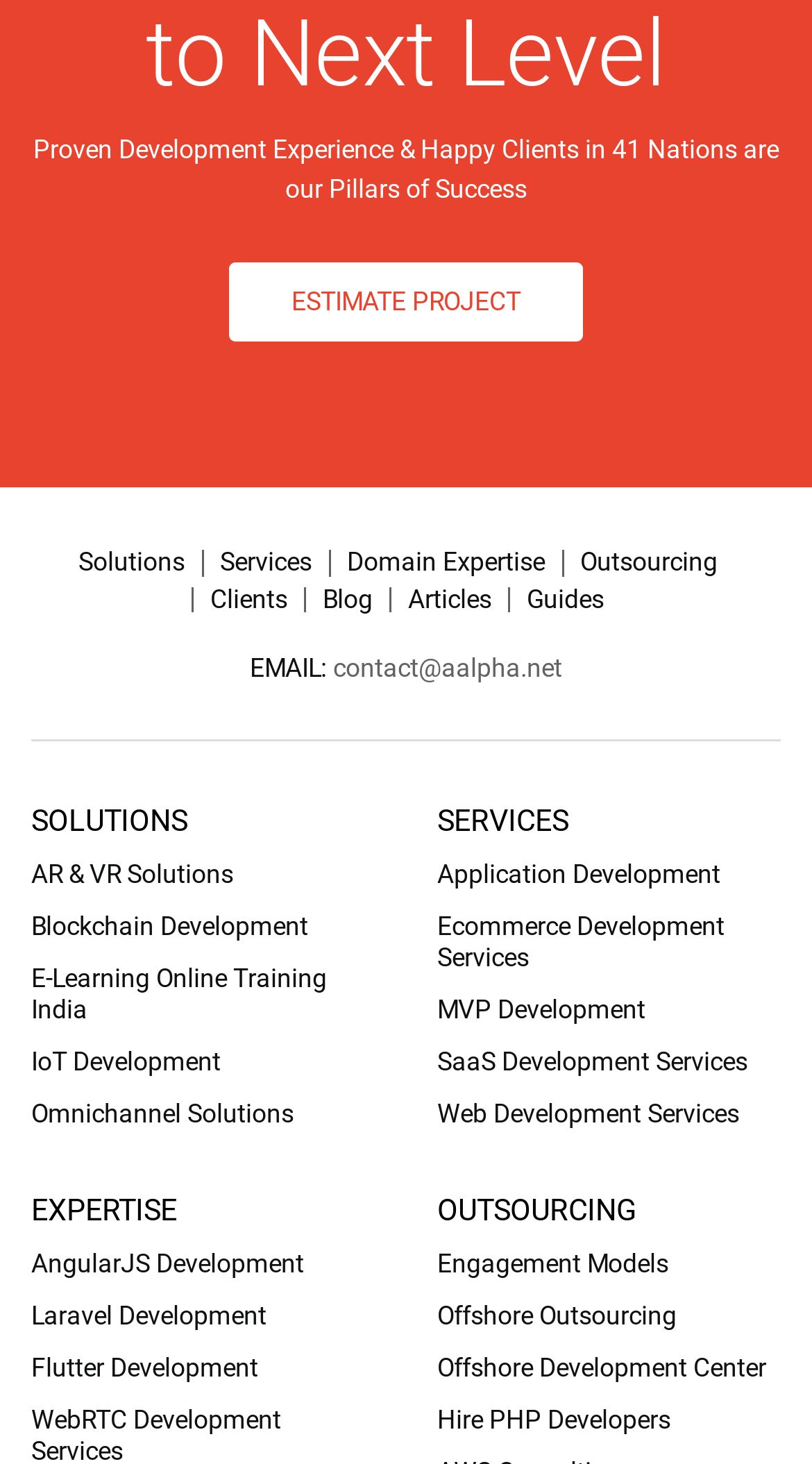How many headings are there on the webpage?
Refer to the image and offer an in-depth and detailed answer to the question.

I identified the headings on the webpage, which are 'EMAIL: contact@aalpha.net', 'SOLUTIONS', 'SERVICES', and 'EXPERTISE', 'OUTSOURCING'. Therefore, there are 4 headings on the webpage.